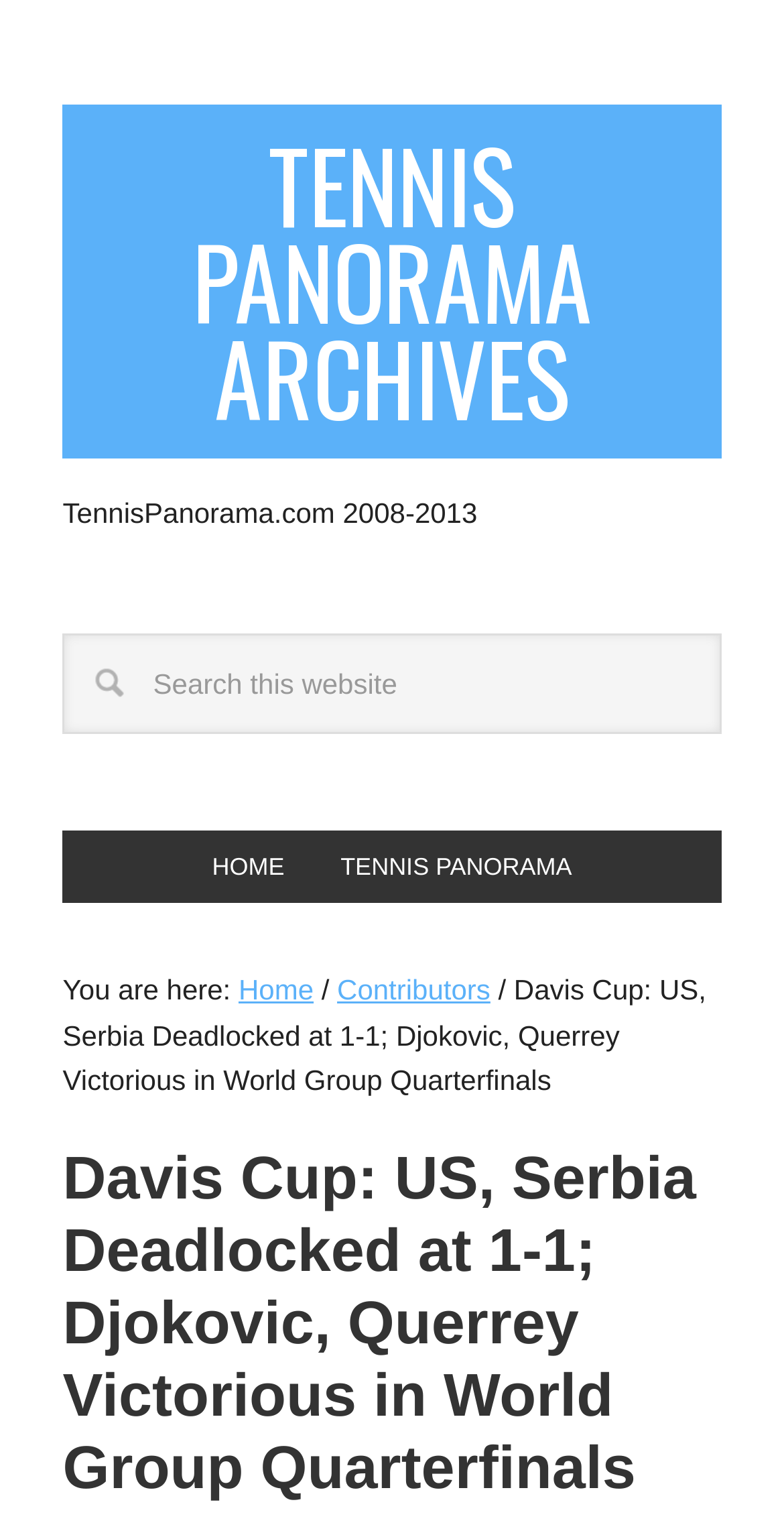What is the current score between US and Serbia?
Carefully analyze the image and provide a thorough answer to the question.

Based on the webpage content, specifically the heading 'Davis Cup: US, Serbia Deadlocked at 1-1; Djokovic, Querrey Victorious in World Group Quarterfinals', it is clear that the current score between US and Serbia is 1-1.